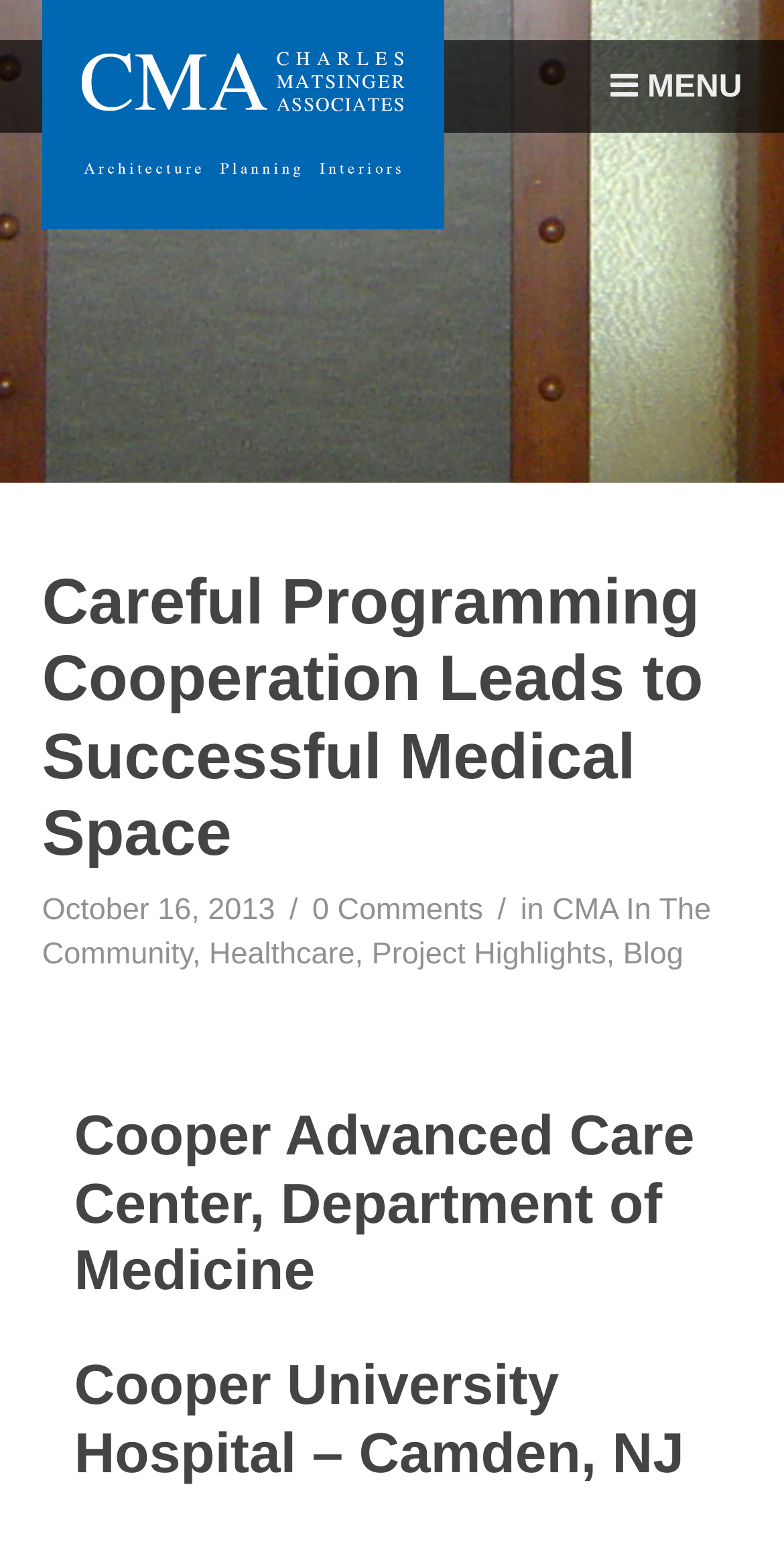Please specify the bounding box coordinates of the area that should be clicked to accomplish the following instruction: "Show content of Project 'Debt restructuring in Latvia'". The coordinates should consist of four float numbers between 0 and 1, i.e., [left, top, right, bottom].

None